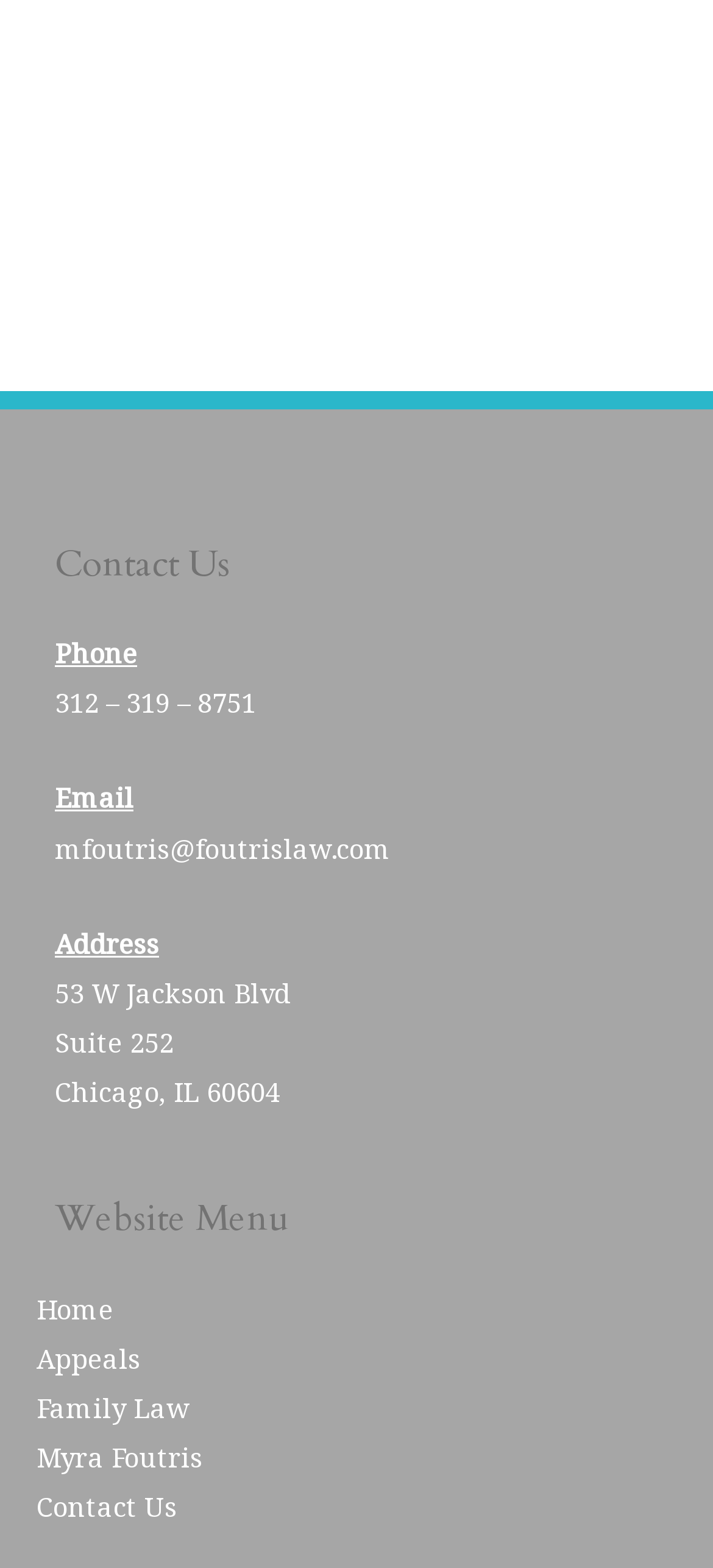How many menu items are in the website menu?
Based on the image, please offer an in-depth response to the question.

I found the menu items by looking at the 'Website Menu' section, where I counted the number of links, which are 'Home', 'Appeals', 'Family Law', 'Myra Foutris', and 'Contact Us', totaling 5 menu items.